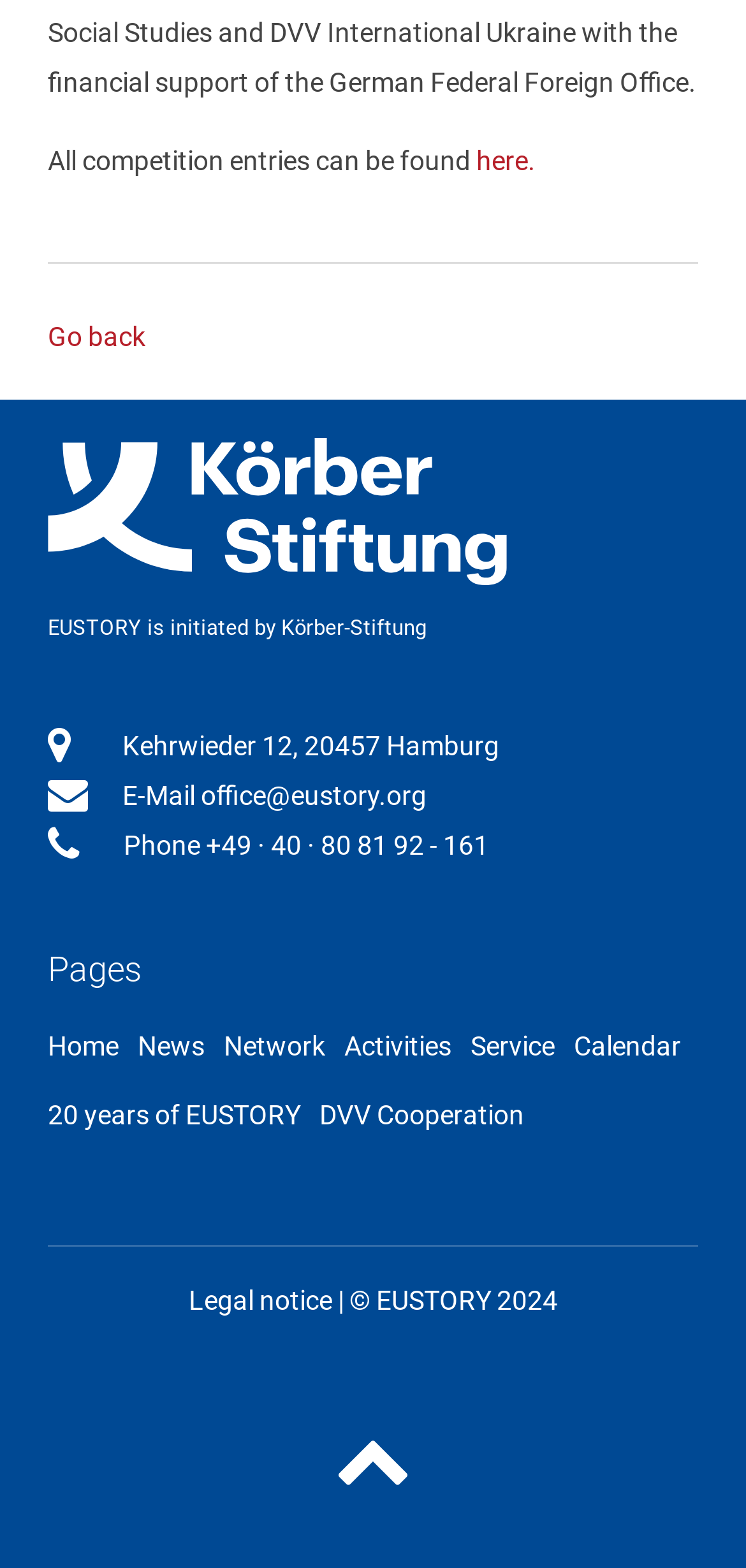Pinpoint the bounding box coordinates for the area that should be clicked to perform the following instruction: "Check contact information".

[0.064, 0.466, 0.669, 0.485]